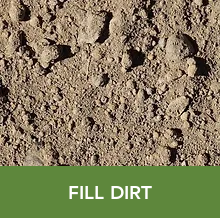Please provide a comprehensive answer to the question below using the information from the image: What is fill dirt often used for in landscaping?

According to the caption, fill dirt is often utilized for filling holes, leveling surfaces, or improving drainage in landscaping, making it a versatile material for various outdoor projects.